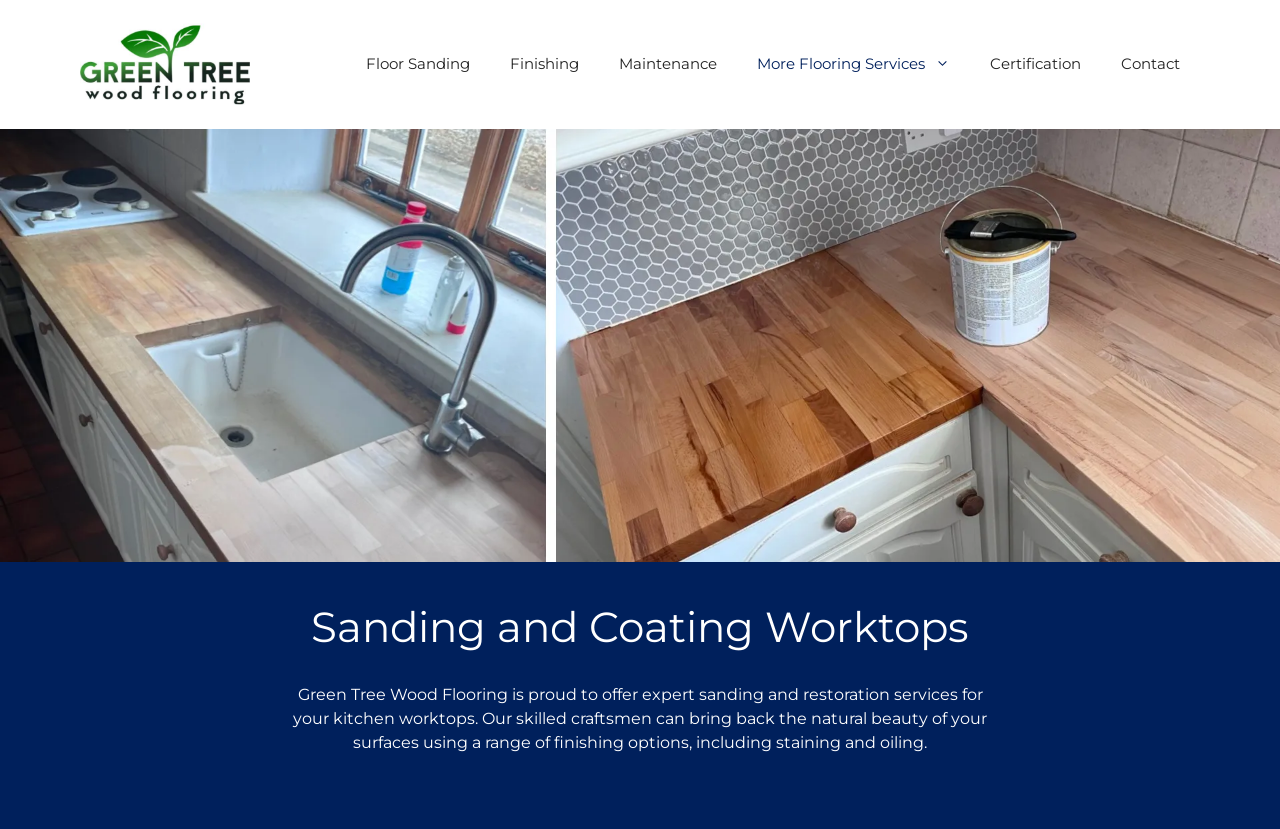What is the range of finishing options?
Refer to the image and provide a thorough answer to the question.

The static text 'Our skilled craftsmen can bring back the natural beauty of your surfaces using a range of finishing options, including staining and oiling.' explicitly mentions that the company offers staining and oiling as finishing options.